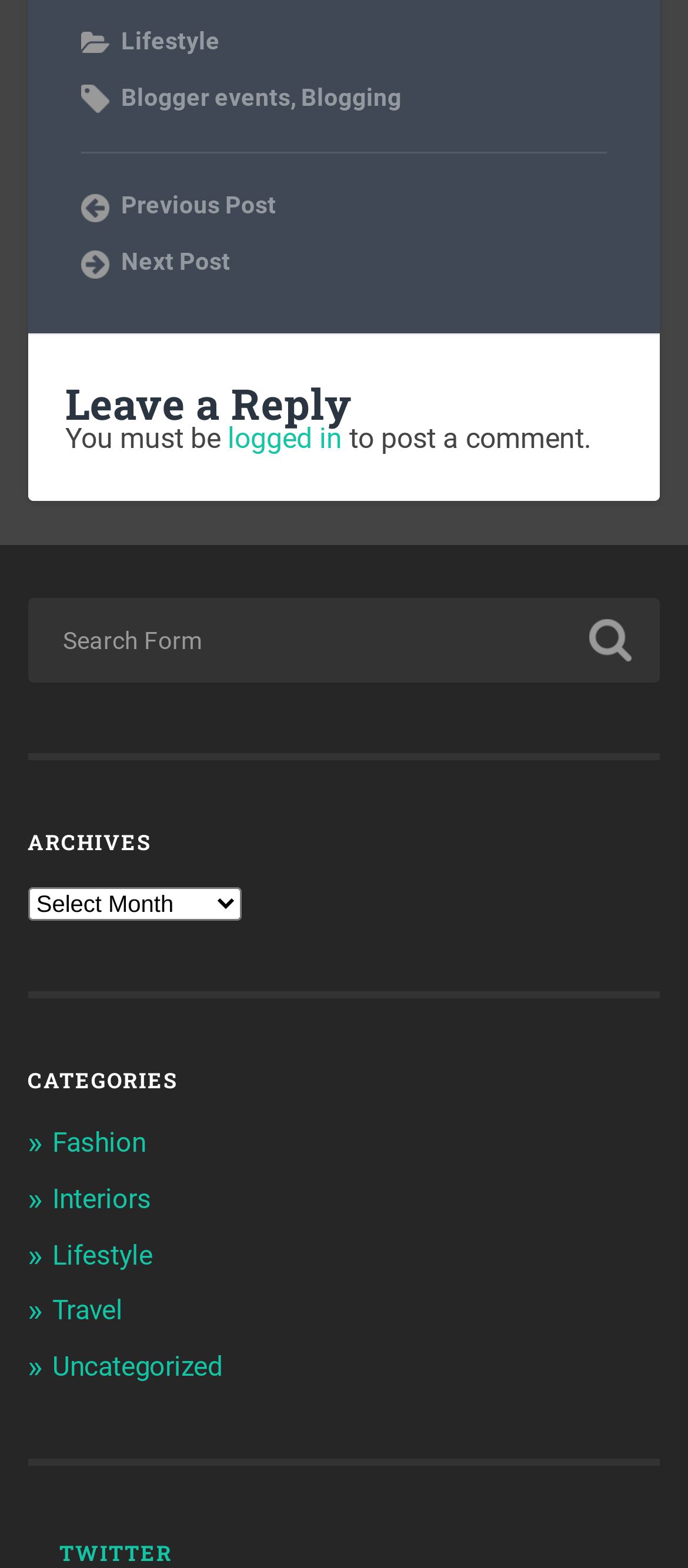Find the bounding box coordinates of the clickable element required to execute the following instruction: "Click on Lifestyle". Provide the coordinates as four float numbers between 0 and 1, i.e., [left, top, right, bottom].

[0.176, 0.017, 0.319, 0.035]